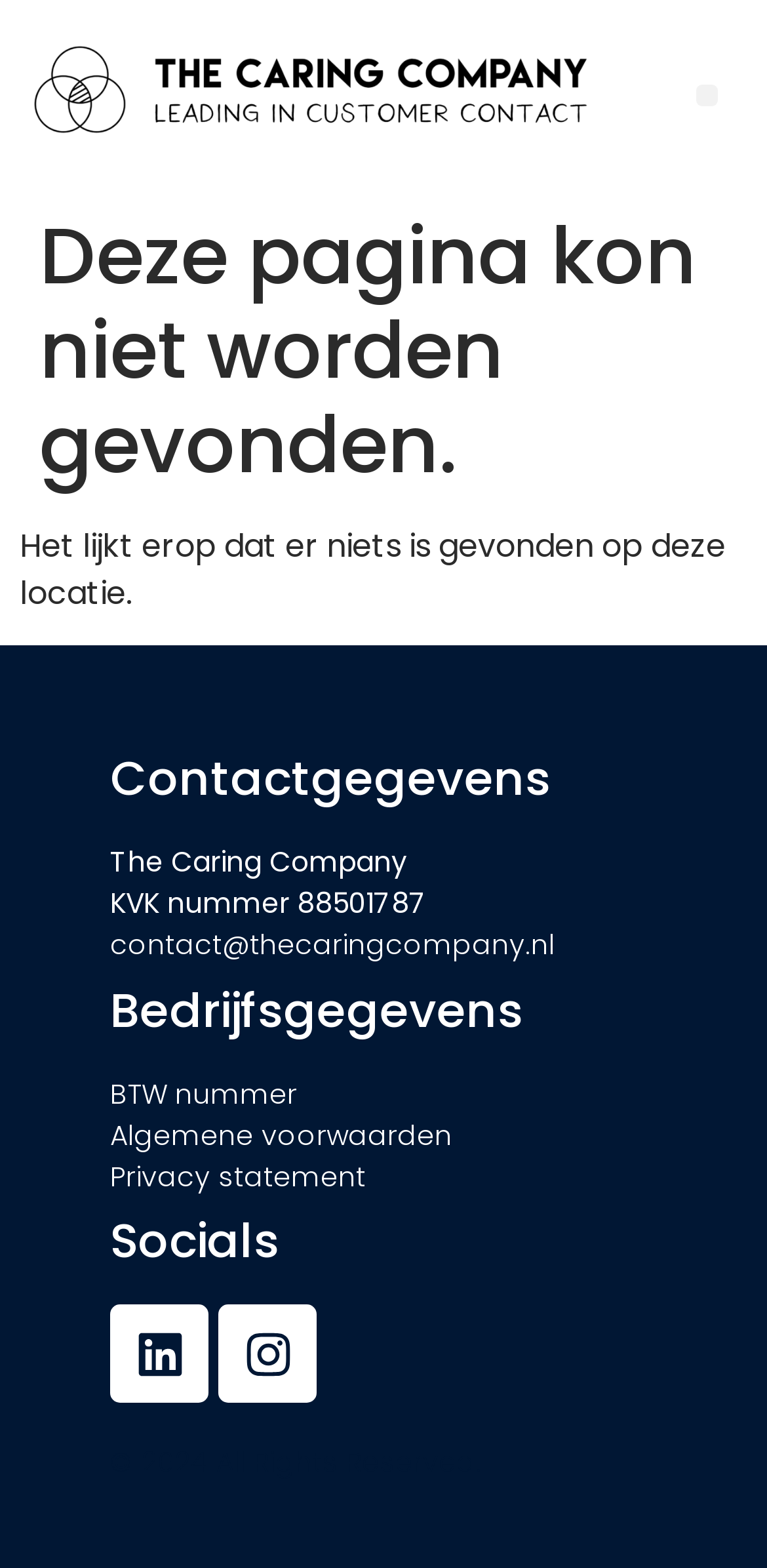Determine the bounding box coordinates (top-left x, top-left y, bottom-right x, bottom-right y) of the UI element described in the following text: alt="Paradigm Technology"

None